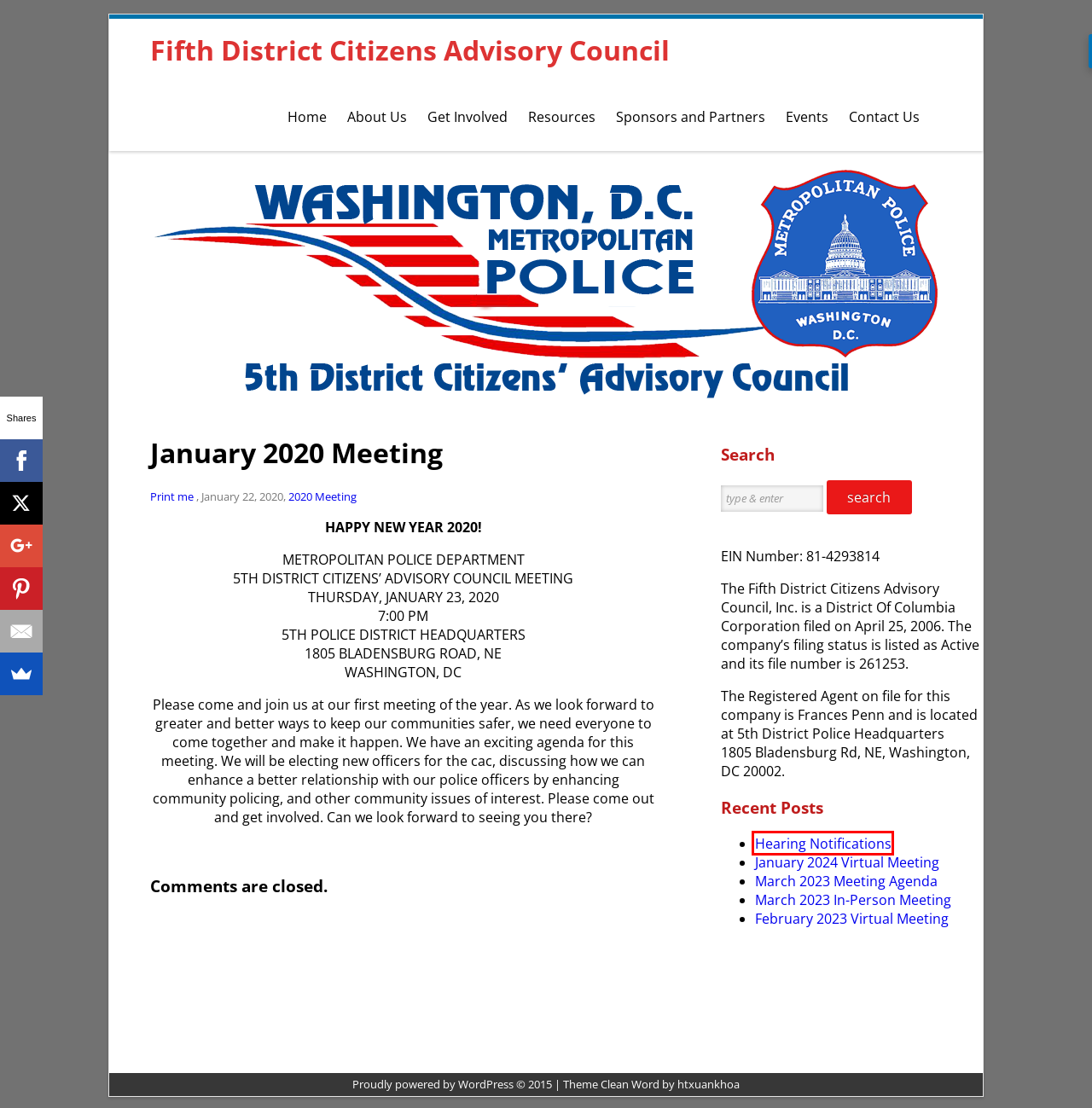Inspect the screenshot of a webpage with a red rectangle bounding box. Identify the webpage description that best corresponds to the new webpage after clicking the element inside the bounding box. Here are the candidates:
A. Contact Us - Fifth District Citizens Advisory Council
B. January 2024 Virtual Meeting - Fifth District Citizens Advisory Council
C. Hearing Notifications - Fifth District Citizens Advisory Council
D. Resources - Fifth District Citizens Advisory Council
E. February 2023 Virtual Meeting - Fifth District Citizens Advisory Council
F. Get Involved - Fifth District Citizens Advisory Council
G. Meeting Archives - Fifth District Citizens Advisory Council
H. Home - Fifth District Citizens Advisory Council

C